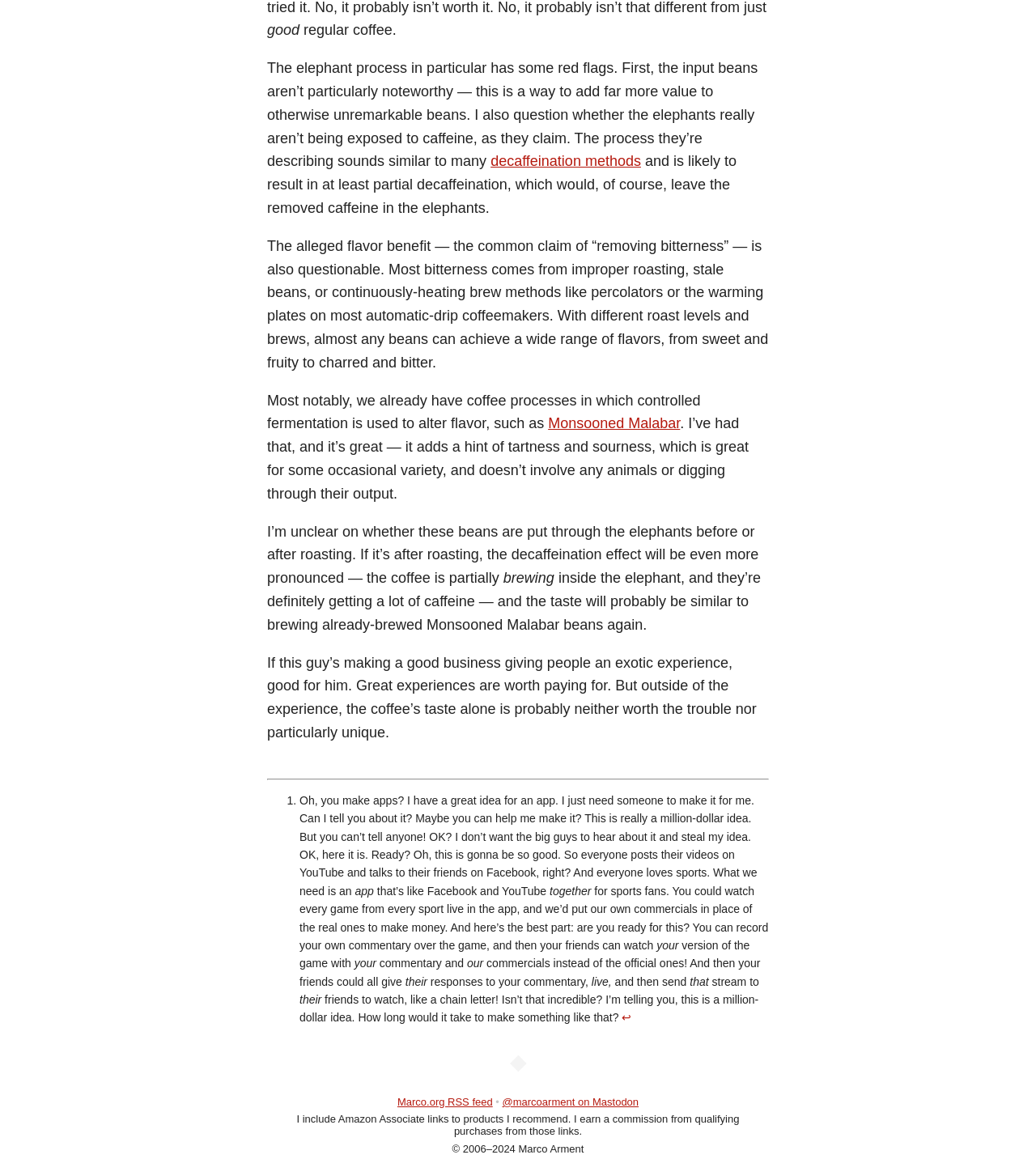Given the description "decaffeination methods", provide the bounding box coordinates of the corresponding UI element.

[0.474, 0.13, 0.619, 0.144]